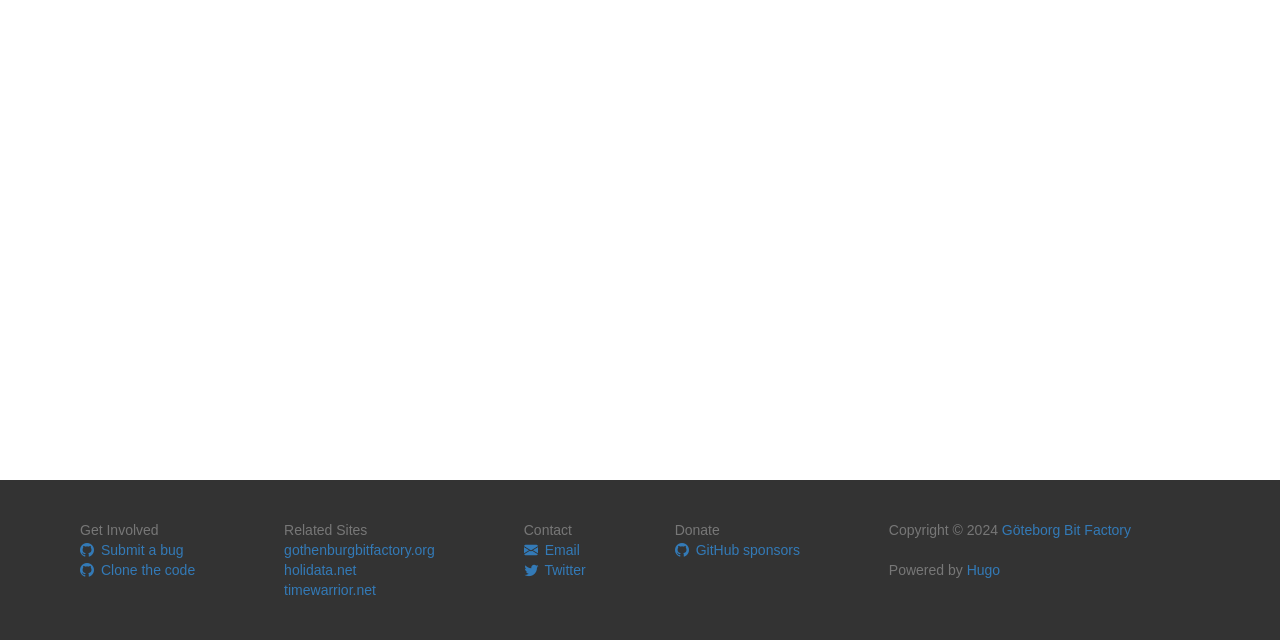Determine the bounding box for the UI element as described: "Mark Forums Read". The coordinates should be represented as four float numbers between 0 and 1, formatted as [left, top, right, bottom].

None